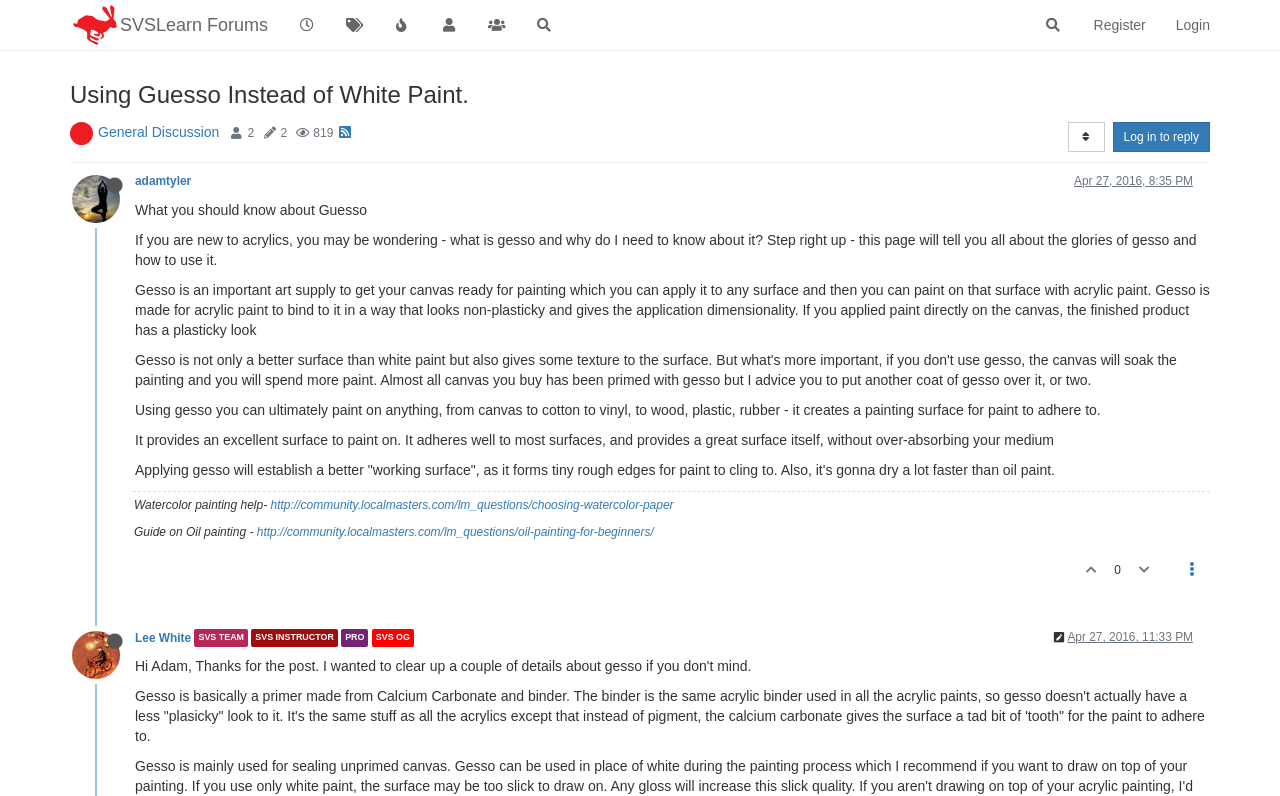Given the element description: "Apr 27, 2016, 8:35 PM", predict the bounding box coordinates of this UI element. The coordinates must be four float numbers between 0 and 1, given as [left, top, right, bottom].

[0.839, 0.219, 0.932, 0.236]